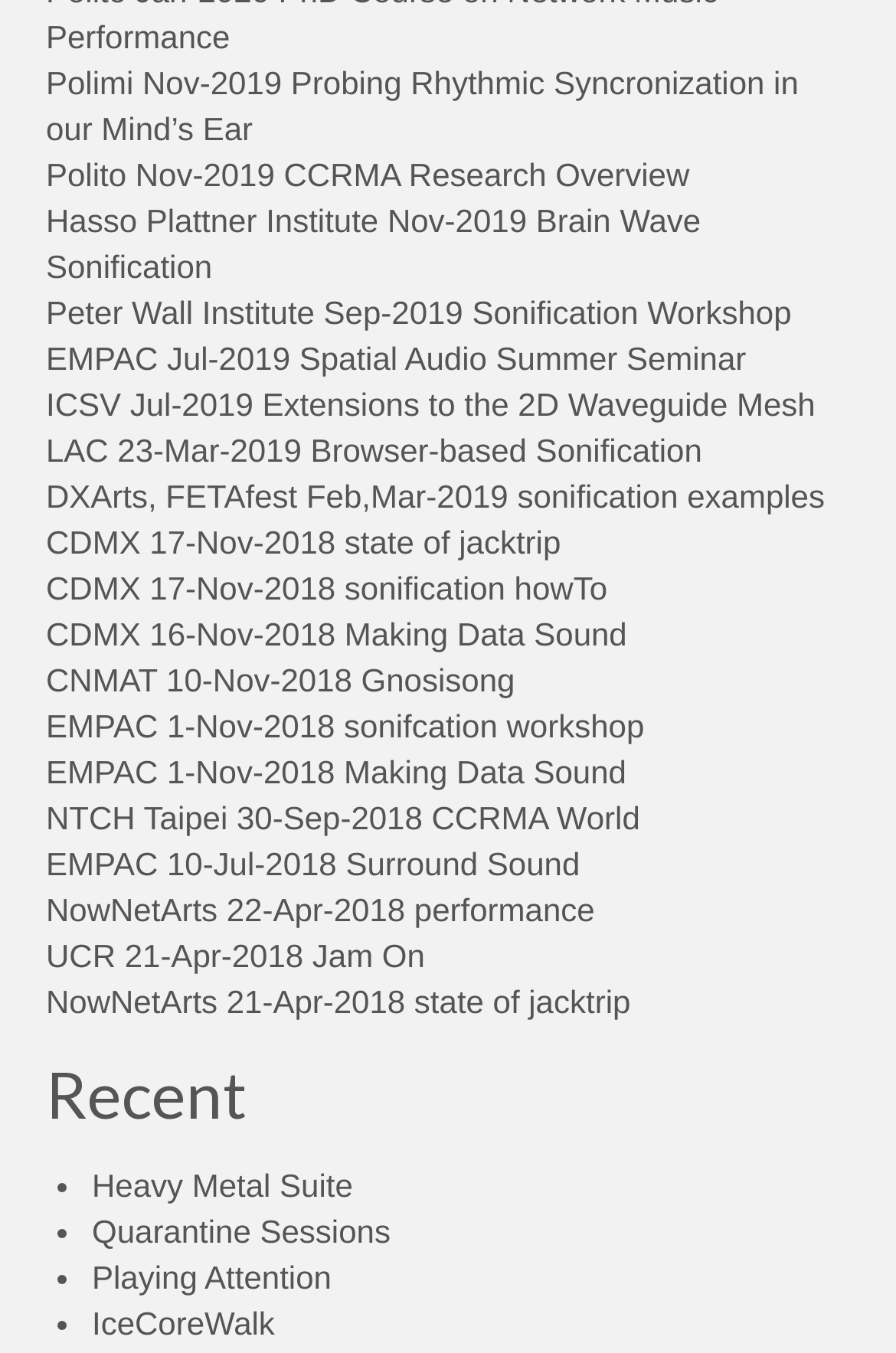Please find the bounding box coordinates of the section that needs to be clicked to achieve this instruction: "Access the Heavy Metal Suite link".

[0.103, 0.862, 0.394, 0.89]